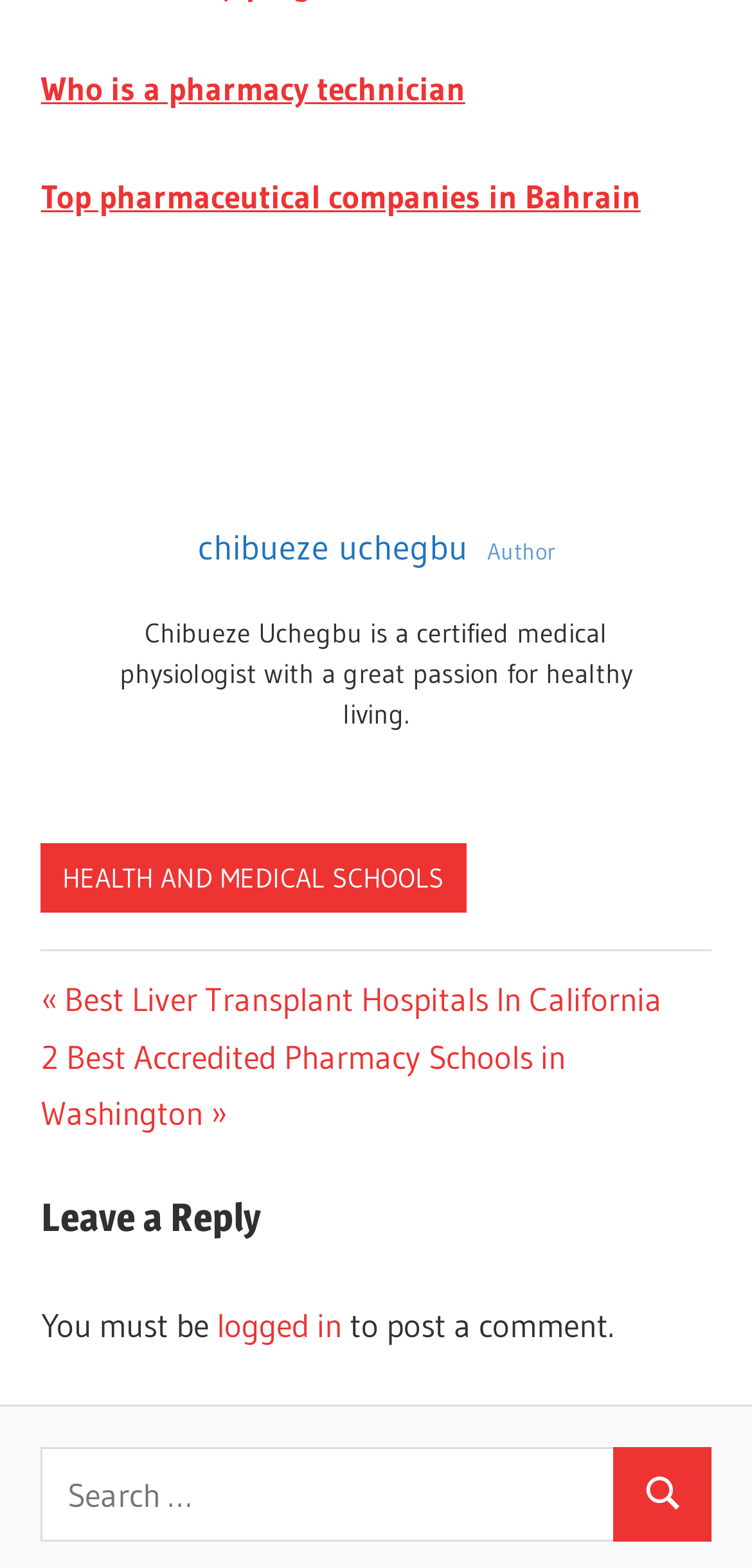What is the purpose of the search box?
Please answer using one word or phrase, based on the screenshot.

Search for